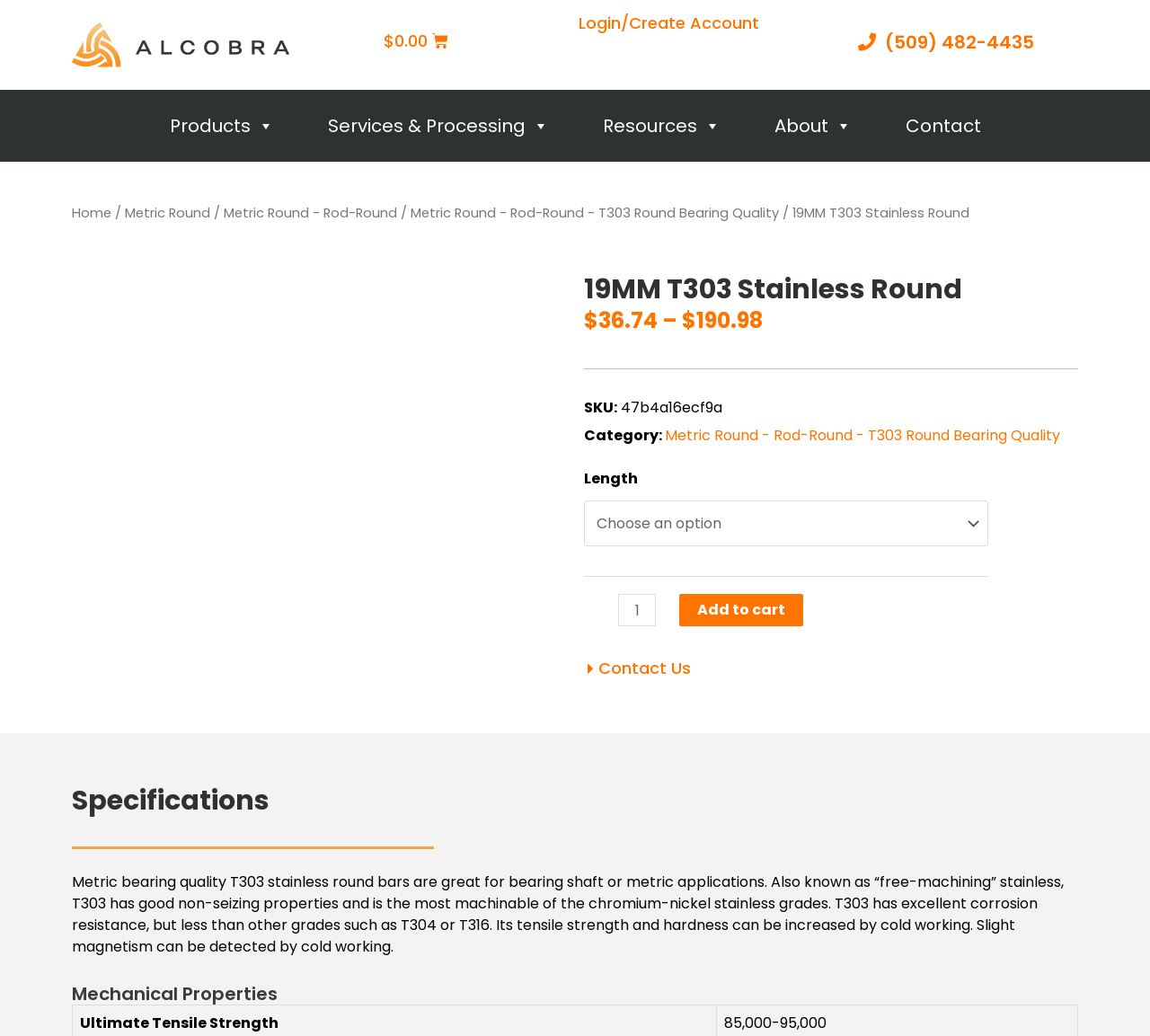What is the minimum quantity of the product that can be ordered?
Based on the visual details in the image, please answer the question thoroughly.

I found the minimum quantity by looking at the spinbutton next to 'Product quantity' on the webpage, which has a minimum value of 1. This is the minimum quantity that can be ordered.